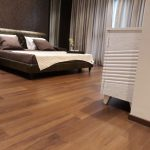Offer a detailed narrative of the image's content.

The image showcases a stylish bedroom featuring a modern wooden floor that exudes warmth and elegance. The focus is on a neatly made bed with dark brown bedding, complemented by decorative pillows that add a touch of sophistication. A white quilted throw drapes elegantly over the side of the bed, creating a cozy accent. Beside the bed, there is a white nightstand with subtle horizontal lines, enhancing the contemporary aesthetic of the room. The backdrop consists of sheer curtains that softly diffuse the natural light, creating a serene and inviting atmosphere. The overall design reflects a blend of modern and classic elements, making it a perfect retreat for relaxation.